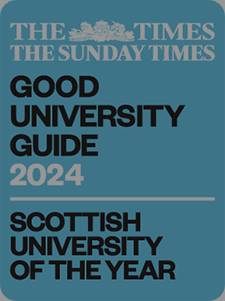What honor did the University of Glasgow receive?
Provide a detailed and extensive answer to the question.

The University of Glasgow received the honor of being named the 'Scottish University of the Year' for 2024, which is a prestigious recognition of its excellence in education and research.